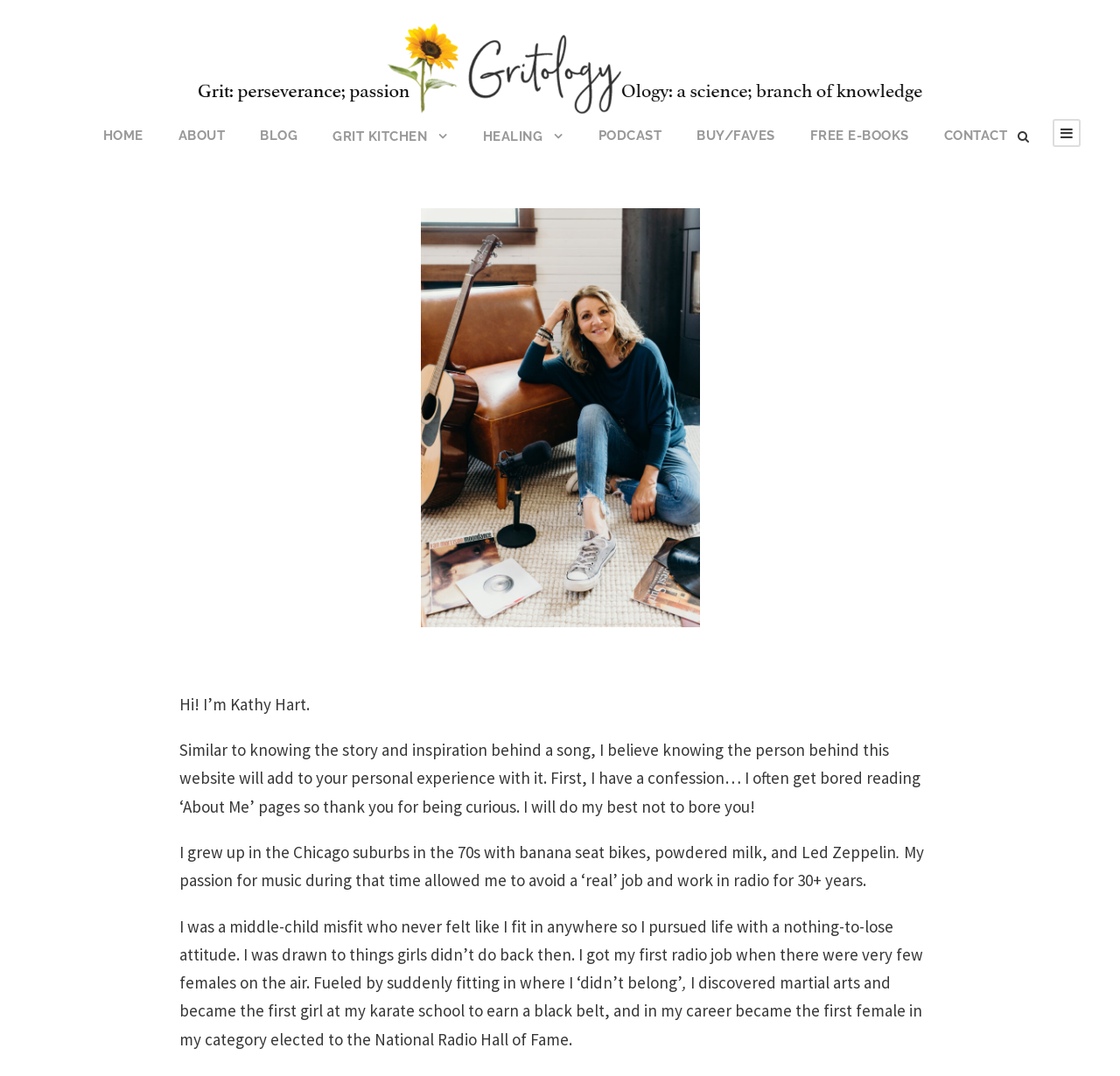Provide a brief response using a word or short phrase to this question:
What is the author's name?

Kathy Hart